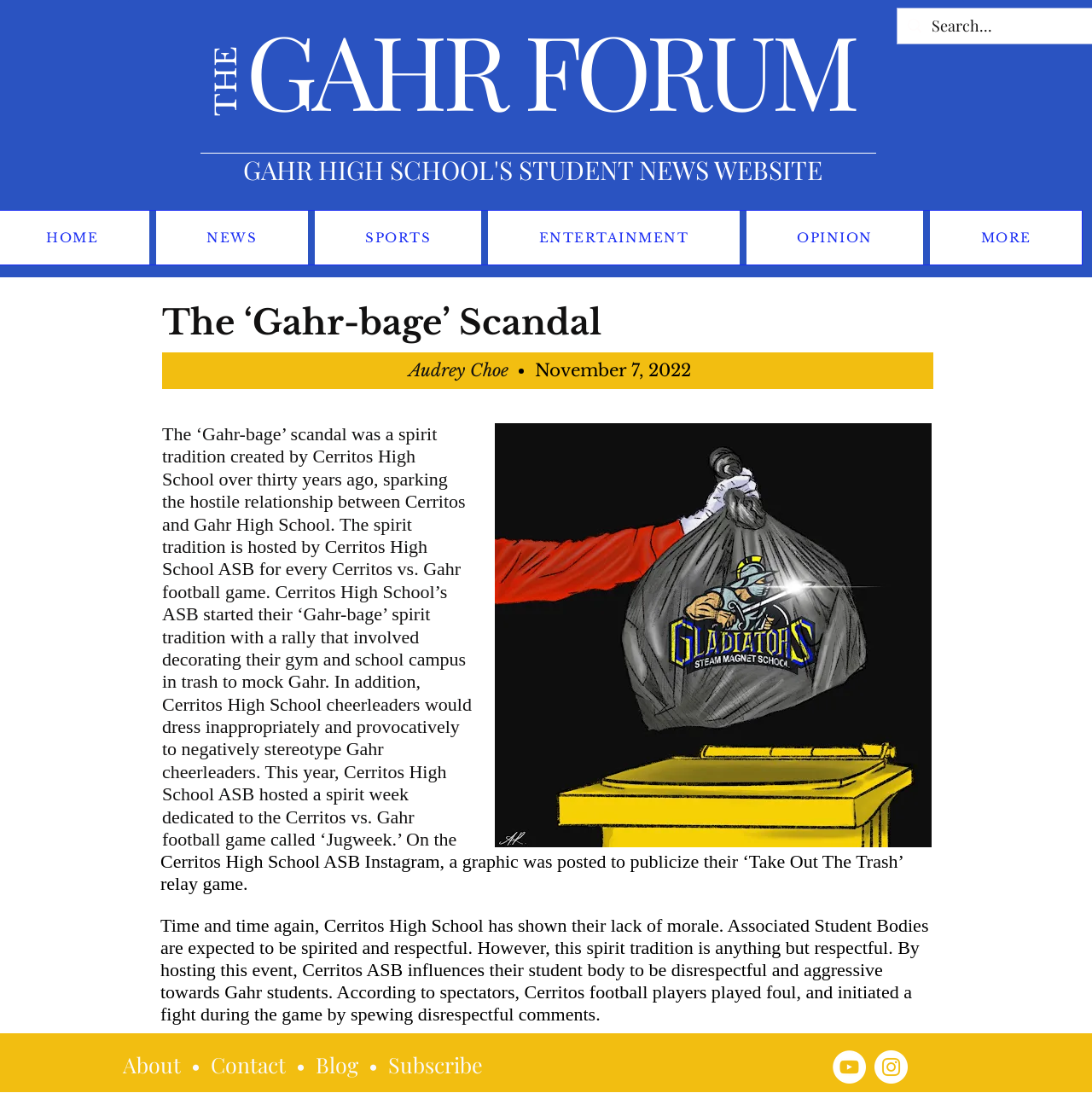Answer the following in one word or a short phrase: 
What is the name of the school's student news website?

GAHR FORUM